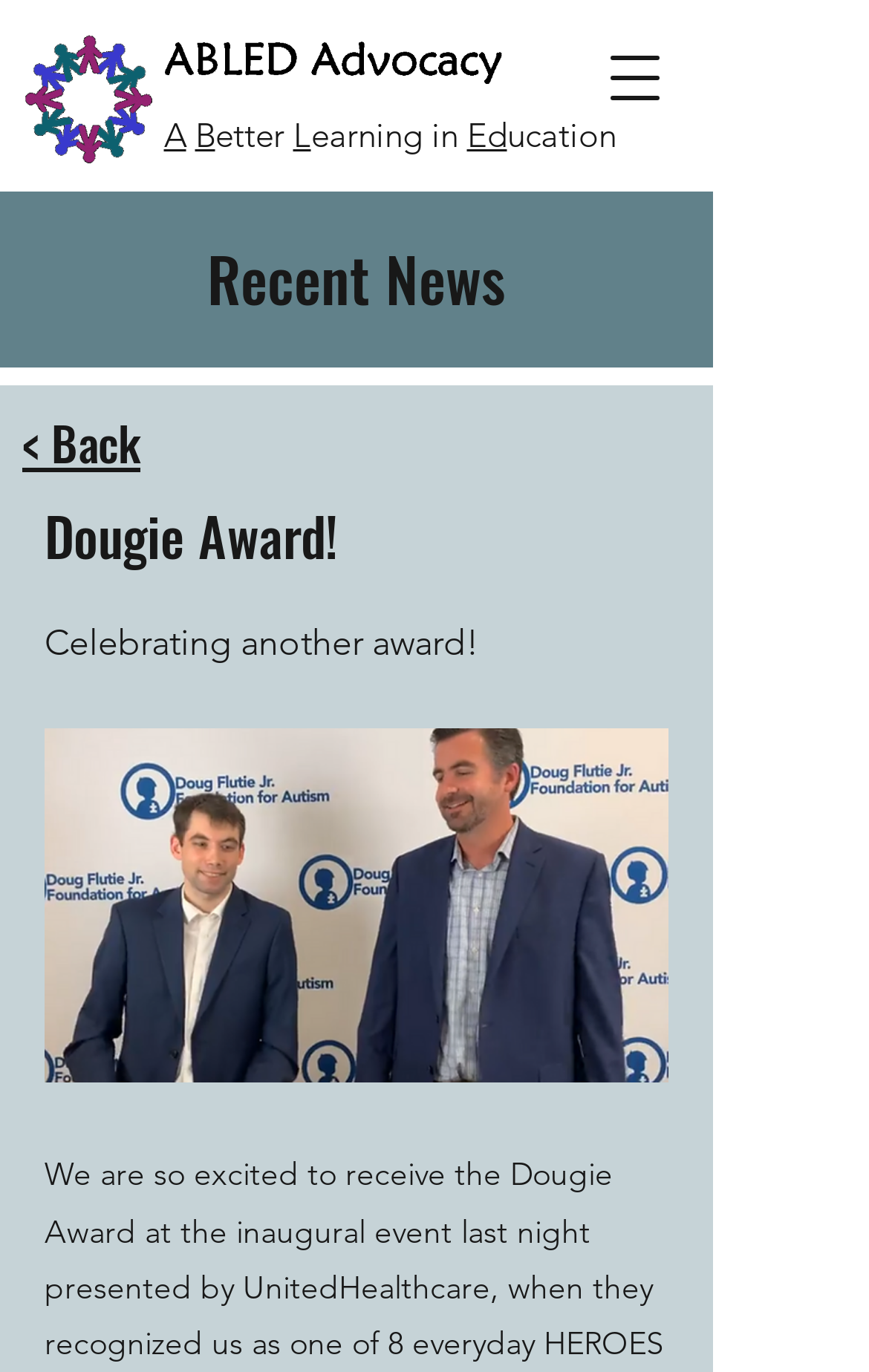How many headings are on the webpage?
Use the image to answer the question with a single word or phrase.

3